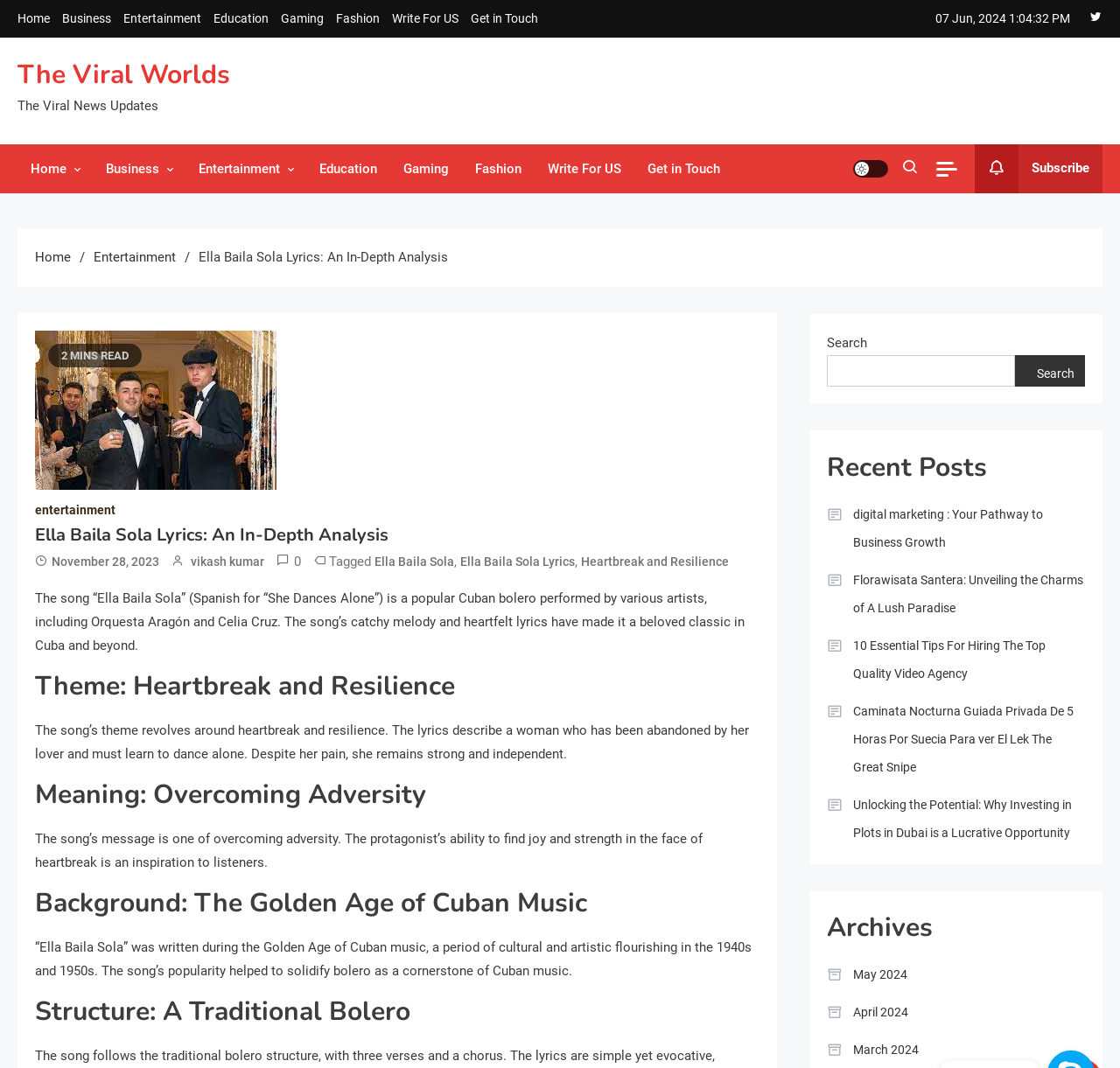Find the bounding box coordinates of the area to click in order to follow the instruction: "Read the 'Ella Baila Sola Lyrics: An In-Depth Analysis' article".

[0.177, 0.233, 0.4, 0.248]